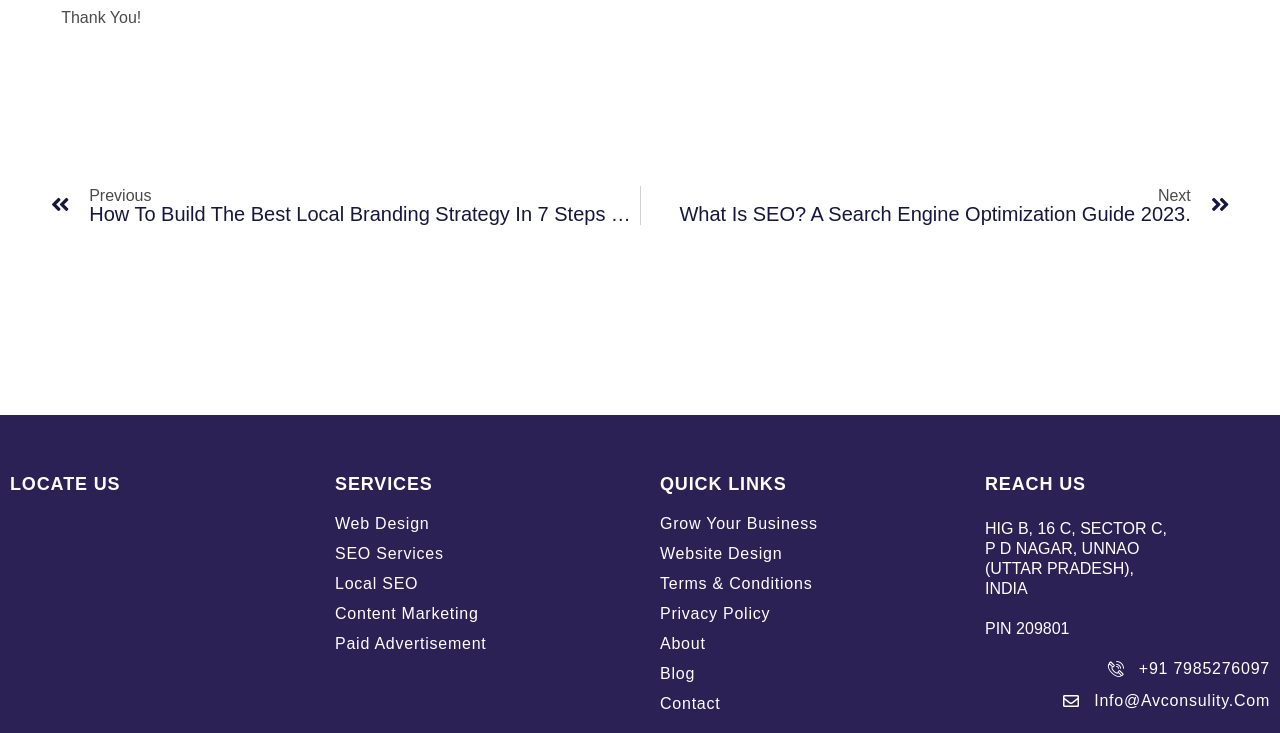How many quick links are available?
Refer to the image and respond with a one-word or short-phrase answer.

7